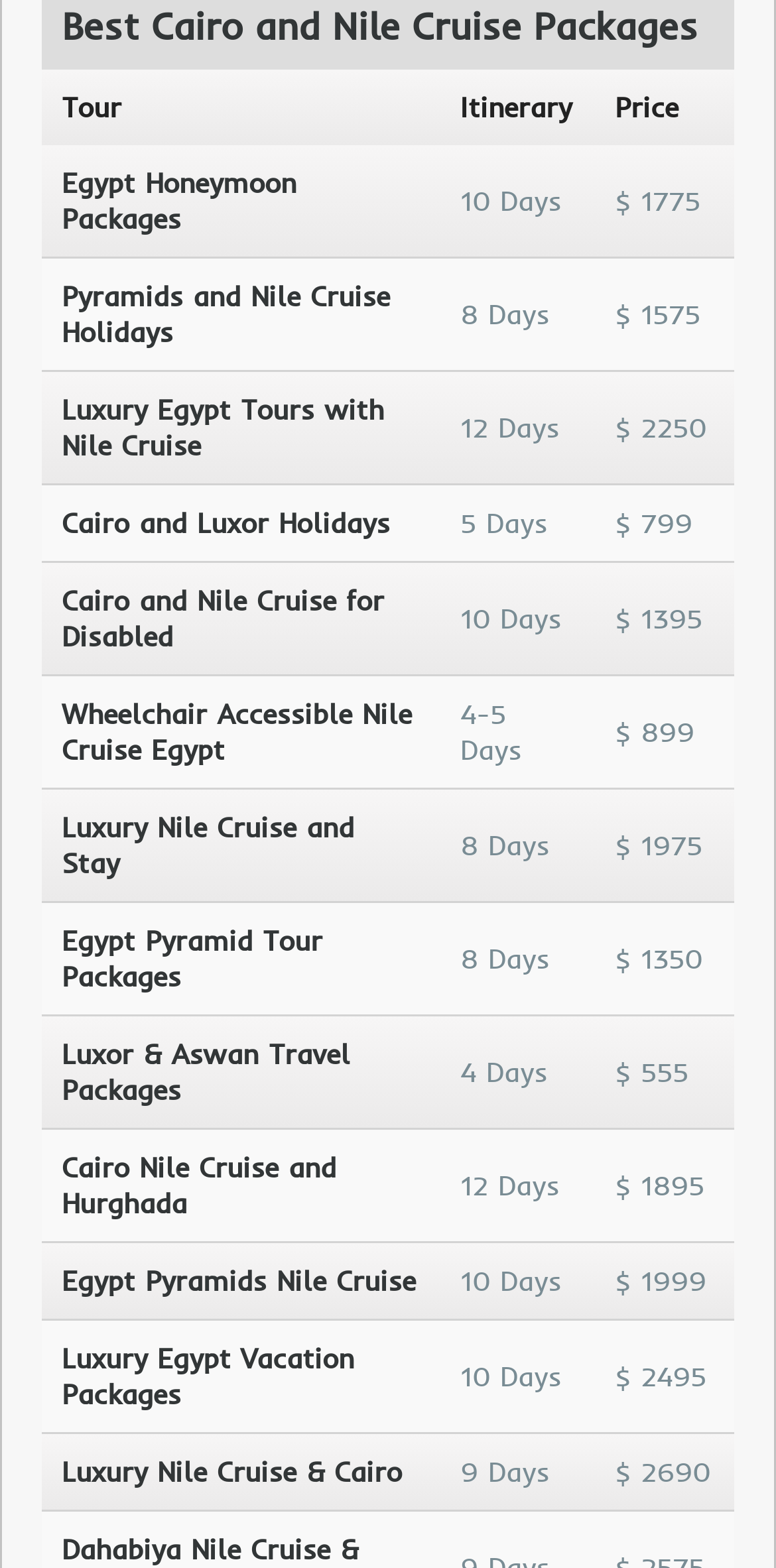Give a one-word or one-phrase response to the question: 
How many columns are there in the table?

3